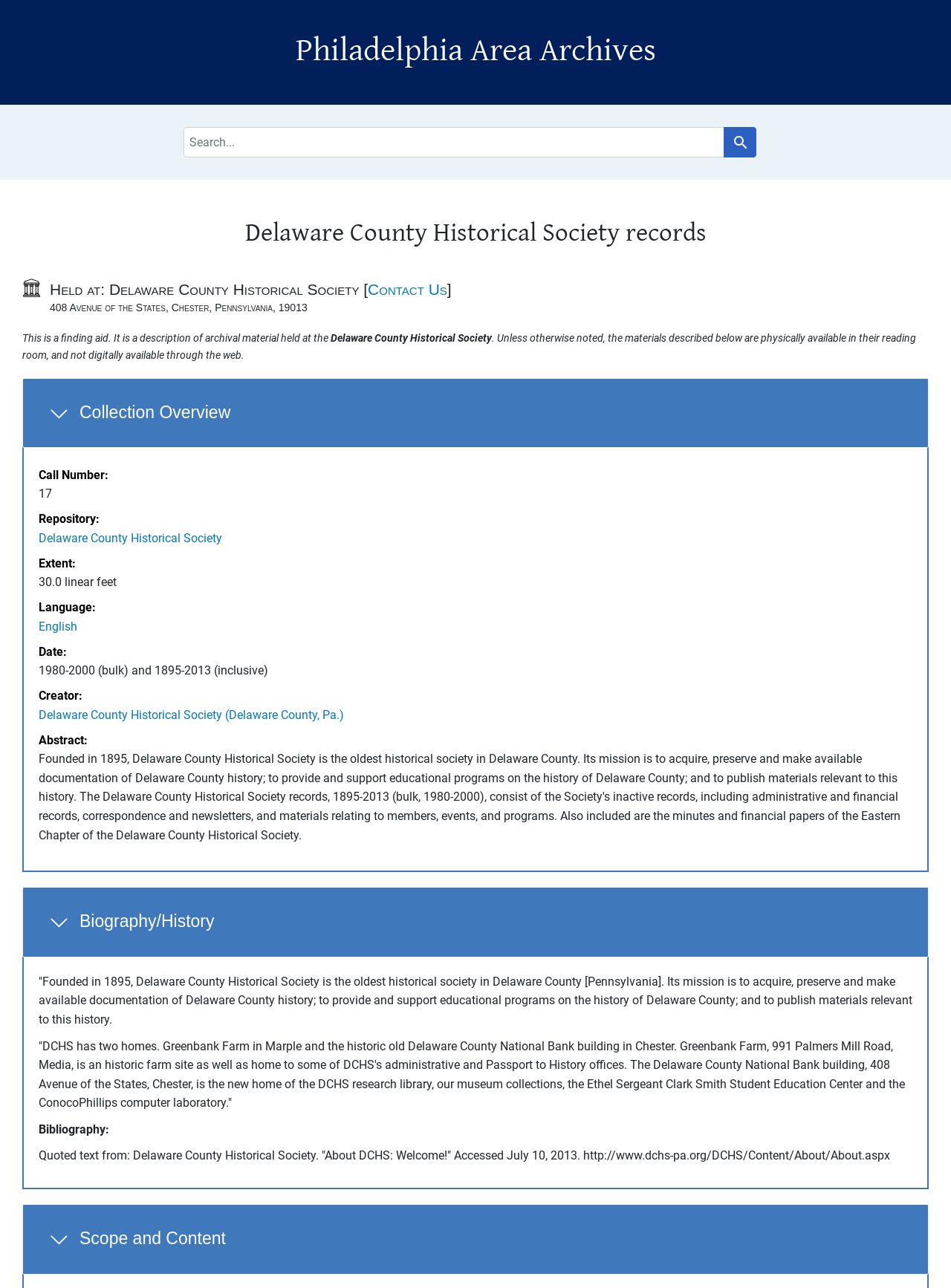Provide a one-word or brief phrase answer to the question:
What is the name of the historical society?

Delaware County Historical Society